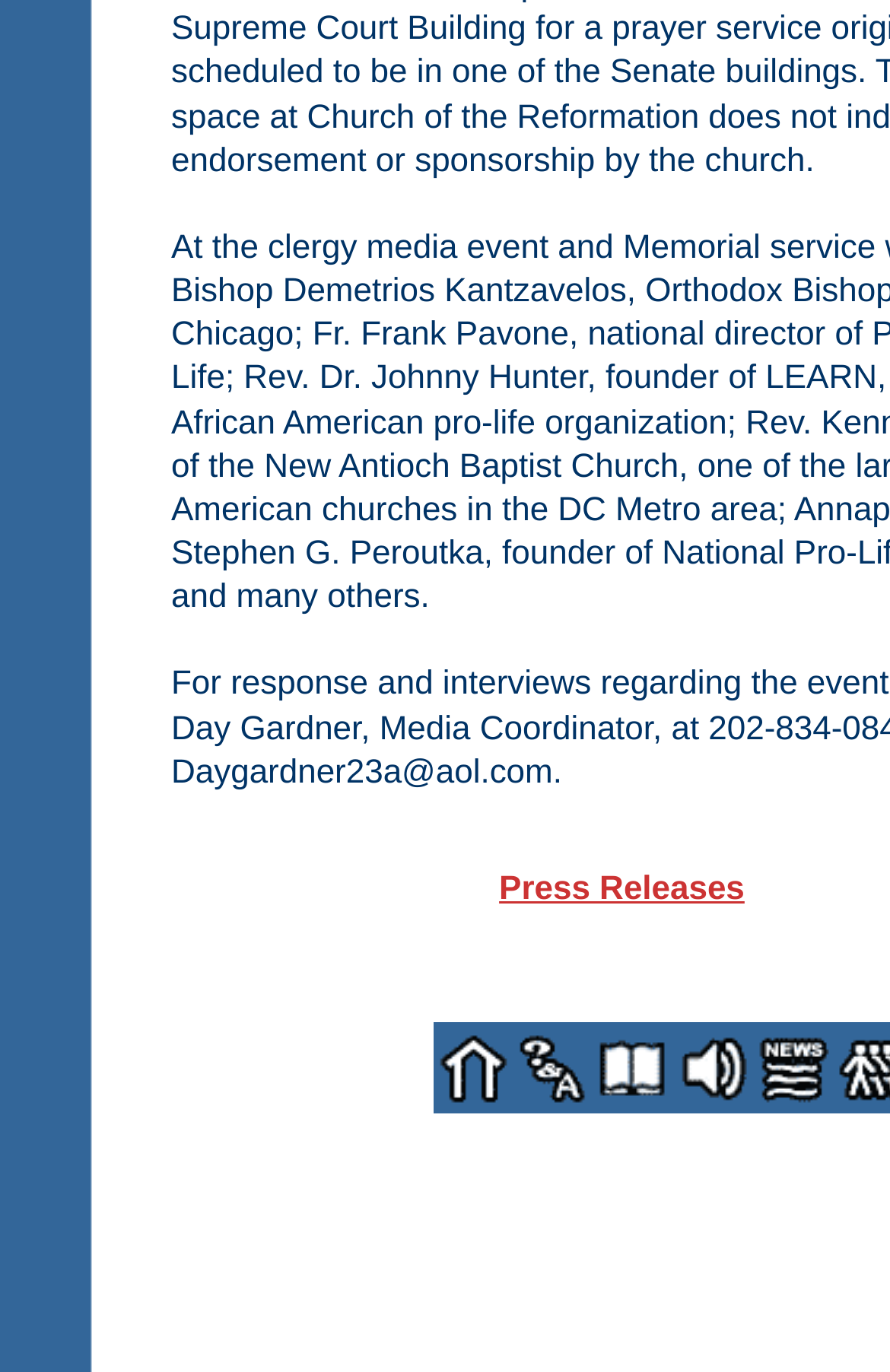Using details from the image, please answer the following question comprehensively:
What type of content is available on the webpage?

Based on the categories listed, such as Press releases, Audio clips, and Newsletters, it appears that the webpage provides news and media-related content, possibly from a government or institutional source.